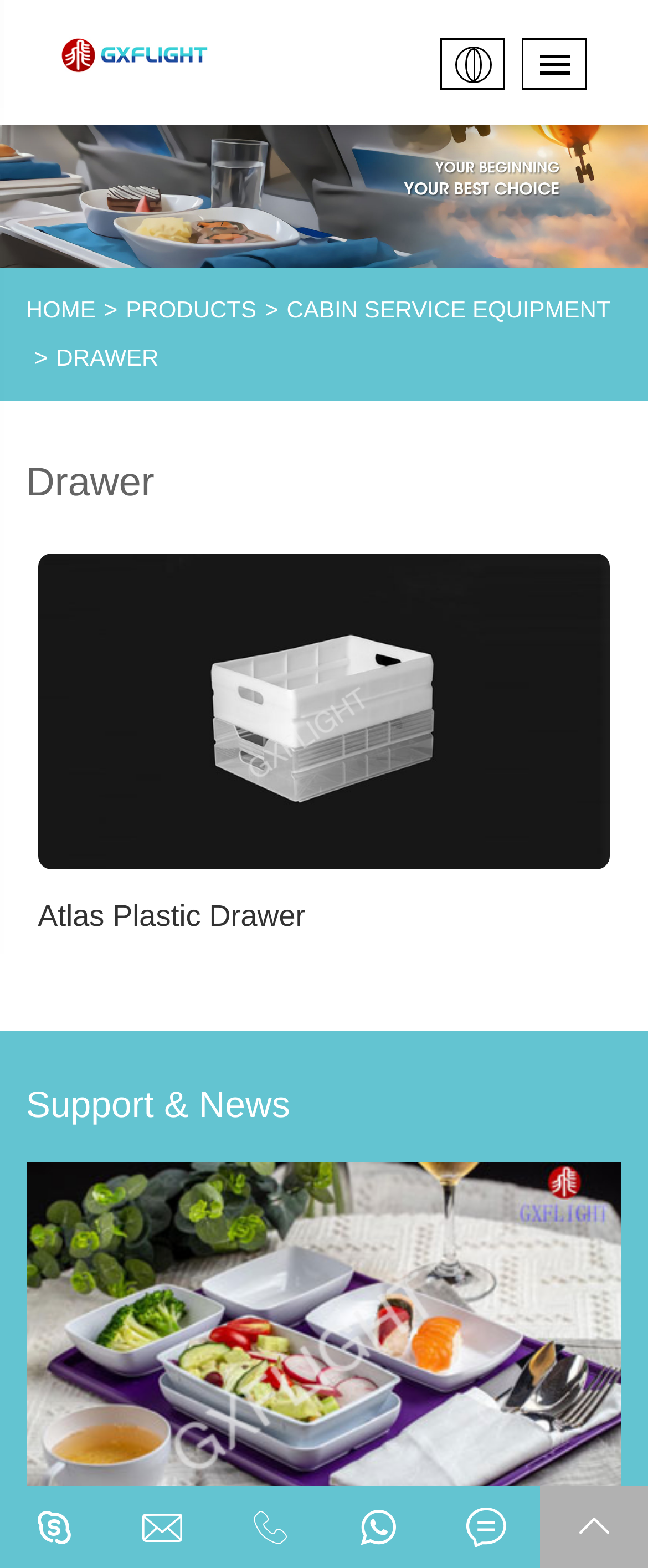How many images are there on the webpage?
Examine the image and give a concise answer in one word or a short phrase.

2